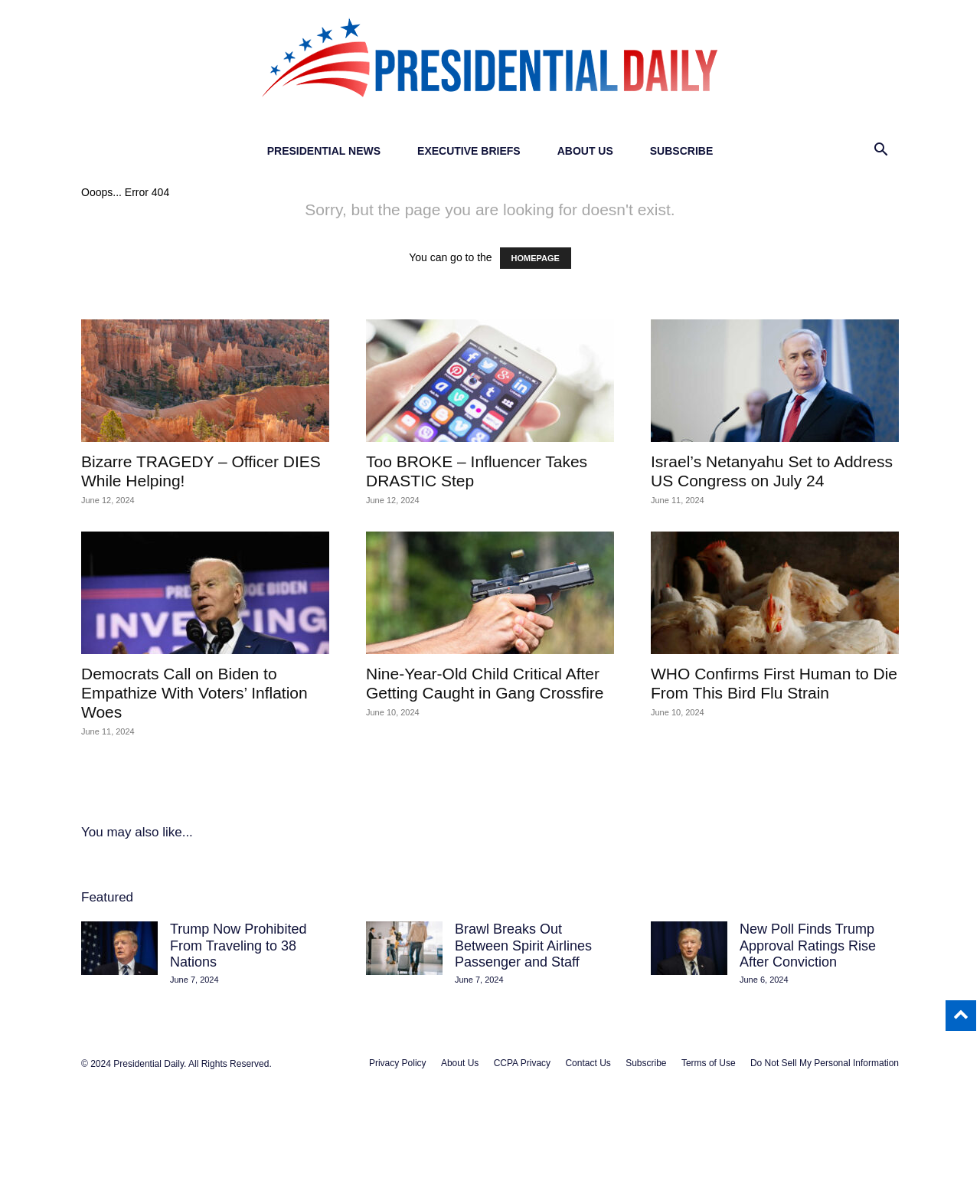Provide the bounding box coordinates in the format (top-left x, top-left y, bottom-right x, bottom-right y). All values are floating point numbers between 0 and 1. Determine the bounding box coordinate of the UI element described as: Terms of Use

[0.695, 0.877, 0.75, 0.889]